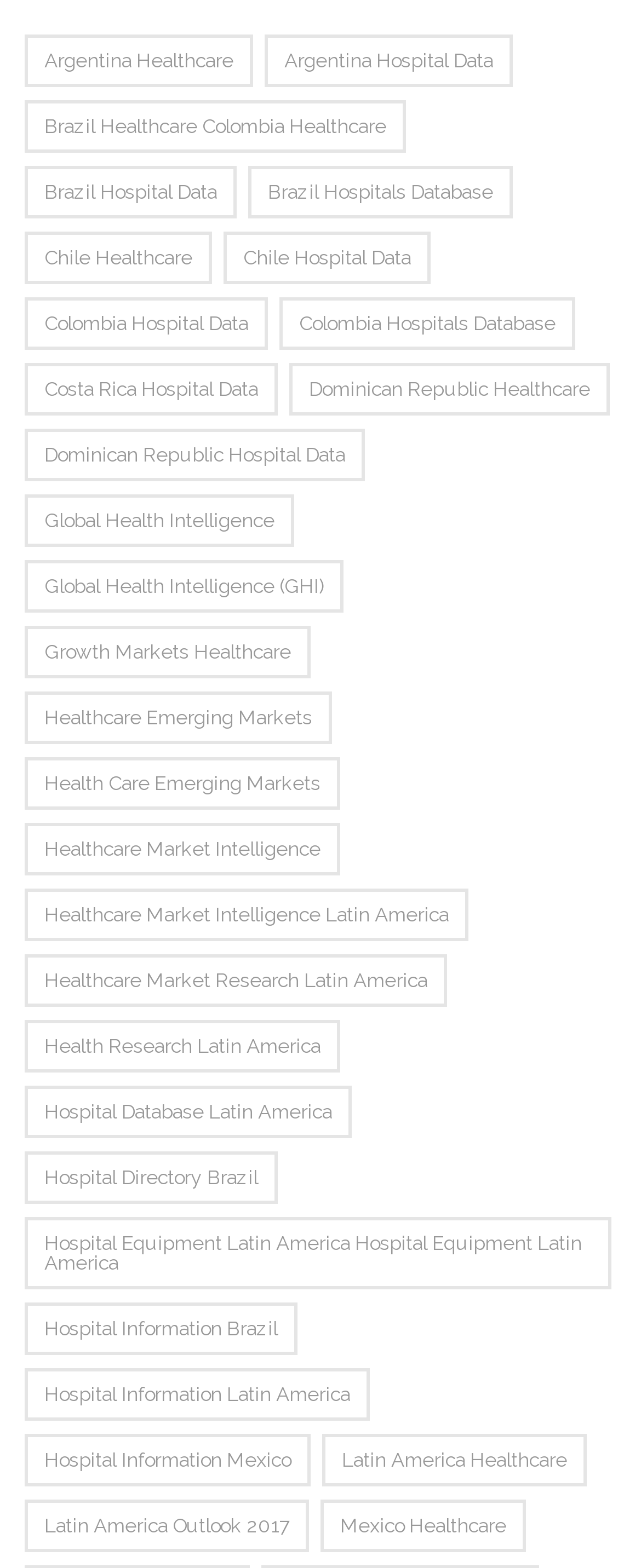How many items are in Hospital Database Latin America?
Answer with a single word or phrase, using the screenshot for reference.

100